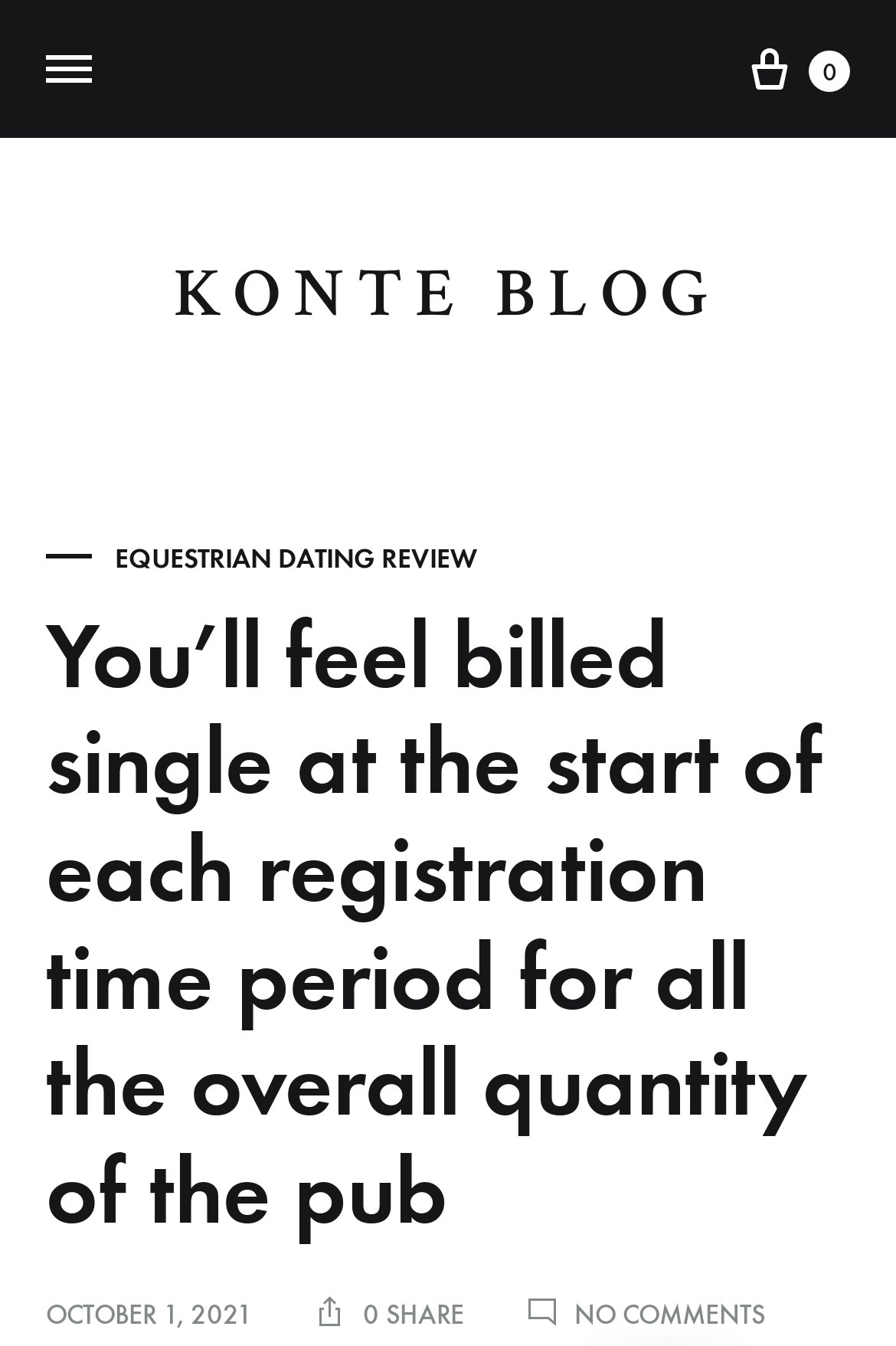Determine and generate the text content of the webpage's headline.

You’ll feel billed single at the start of each registration time period for all the overall quantity of the pub